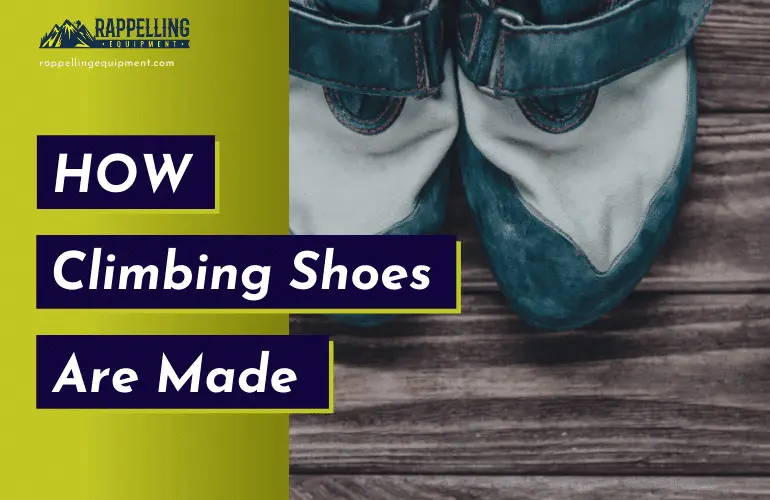What is the purpose of the rubber soles? Observe the screenshot and provide a one-word or short phrase answer.

Rock climbing